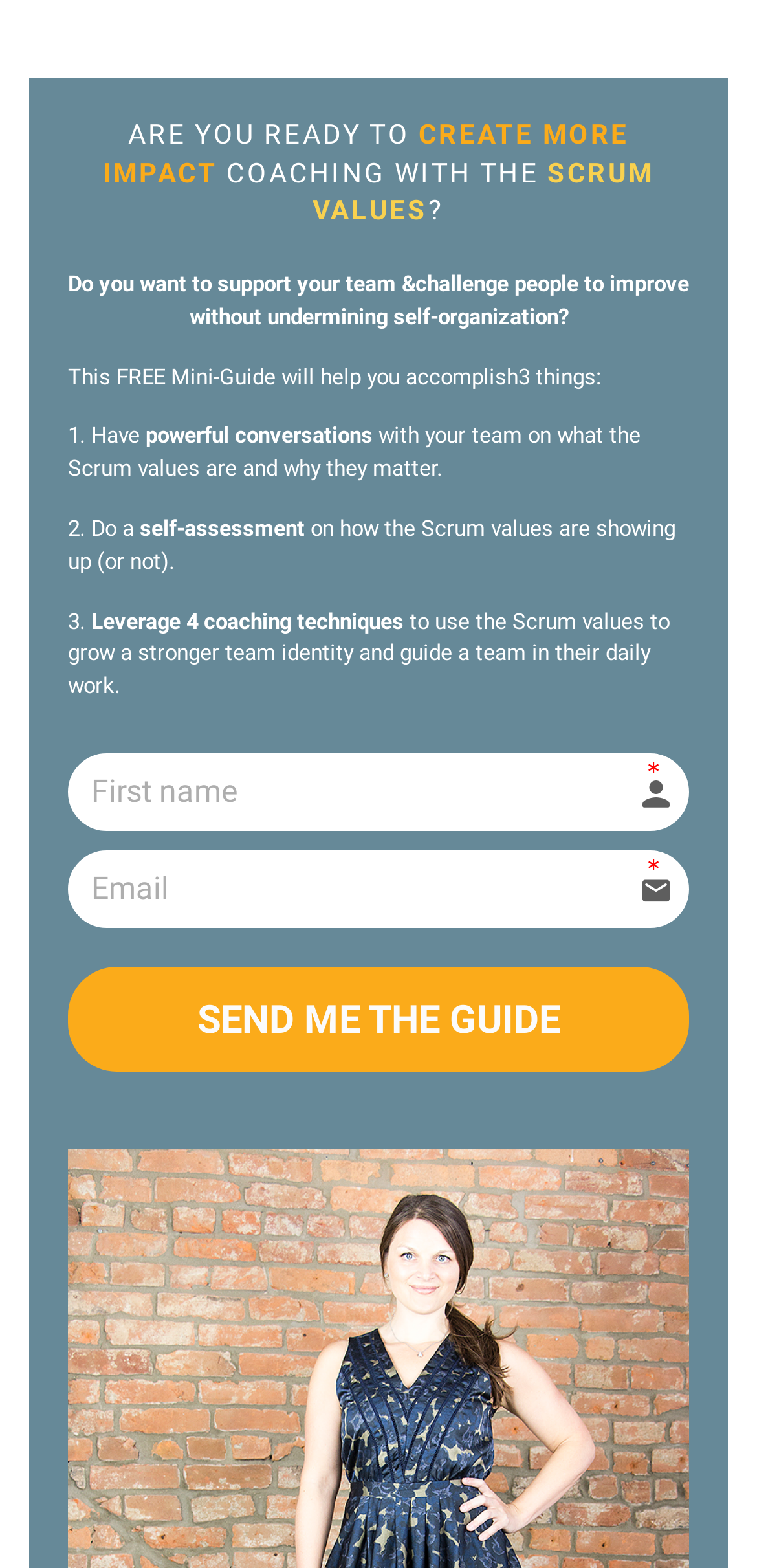Reply to the question with a brief word or phrase: What is the purpose of this mini-guide?

Coaching with Scrum values